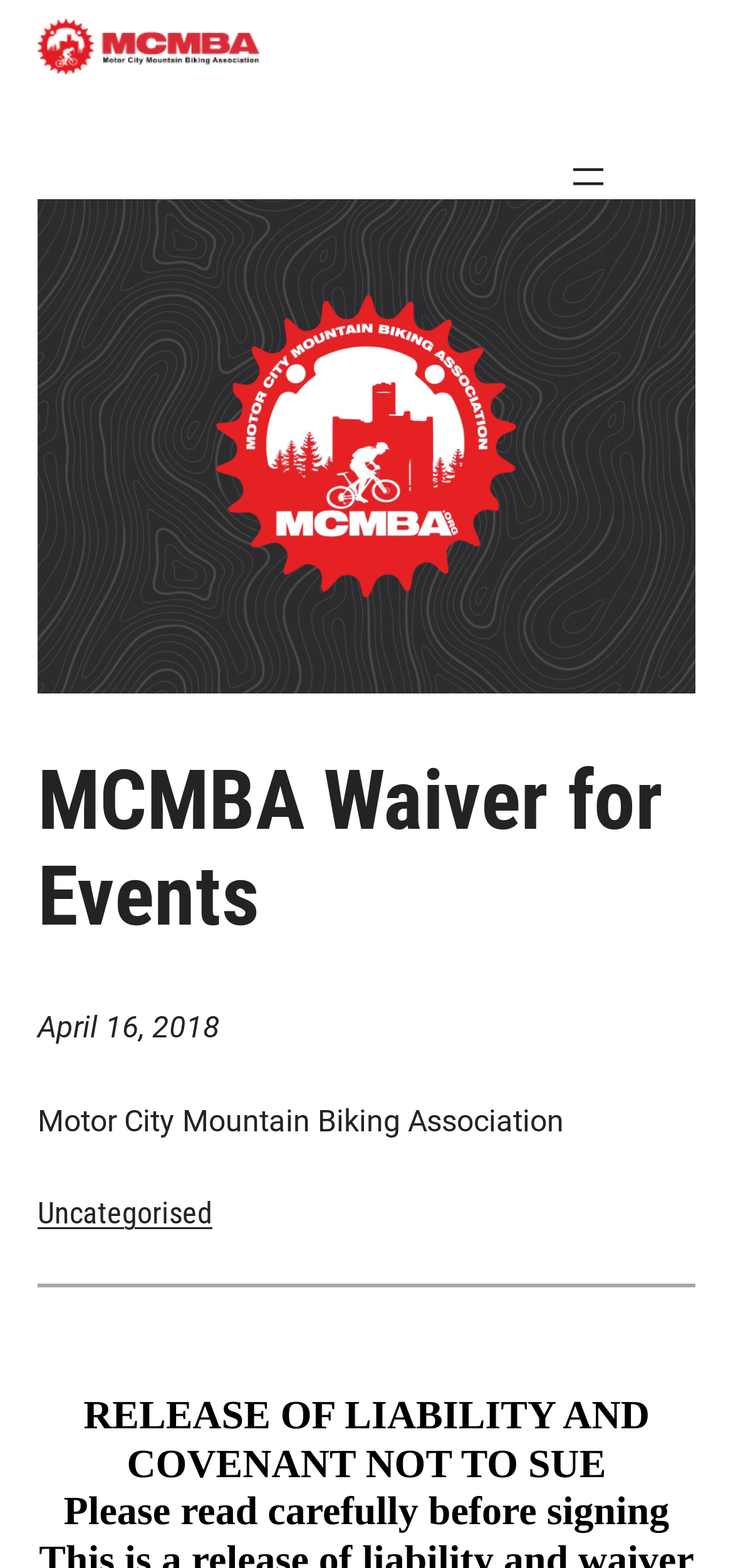Respond to the question below with a single word or phrase:
What is the purpose of the waiver?

Release of liability and covenant not to sue